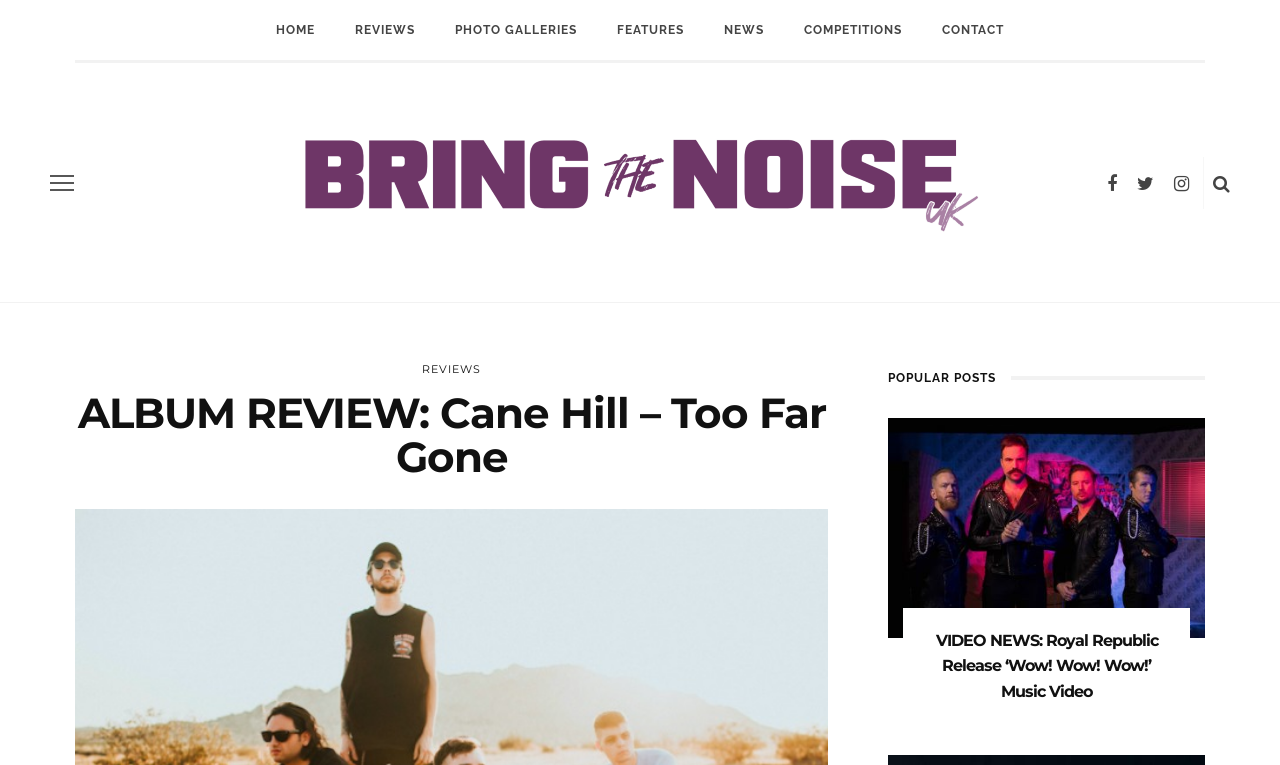What type of content is listed under 'POPULAR POSTS'?
Please answer the question with as much detail as possible using the screenshot.

The answer can be found by examining the article element under the 'POPULAR POSTS' heading, which contains a link with the text 'VIDEO NEWS: Royal Republic Release ‘Wow! Wow! Wow!’ Music Video', indicating that the popular posts are video news articles.